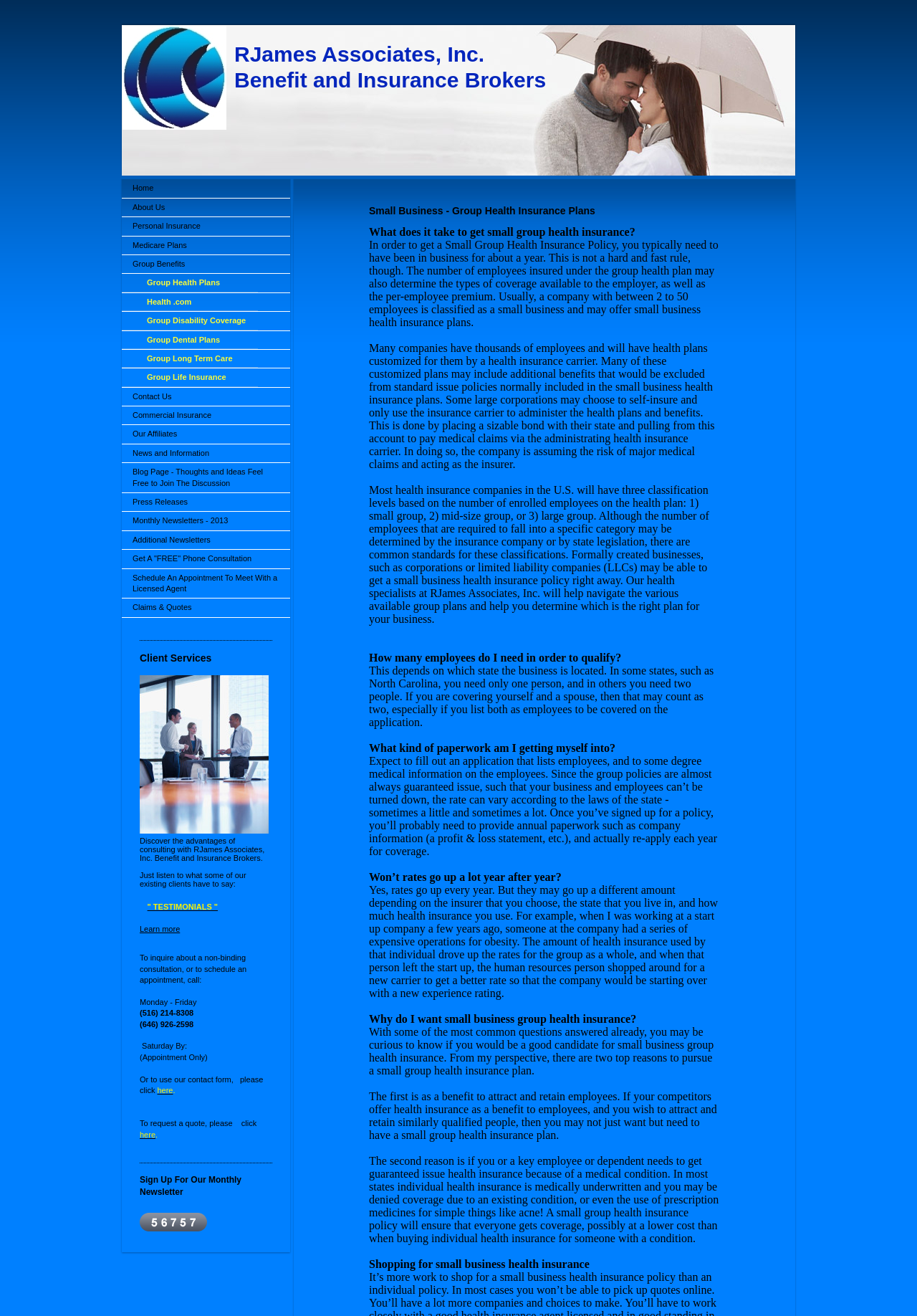Using the given description, provide the bounding box coordinates formatted as (top-left x, top-left y, bottom-right x, bottom-right y), with all values being floating point numbers between 0 and 1. Description: Press Releases

[0.133, 0.375, 0.316, 0.389]